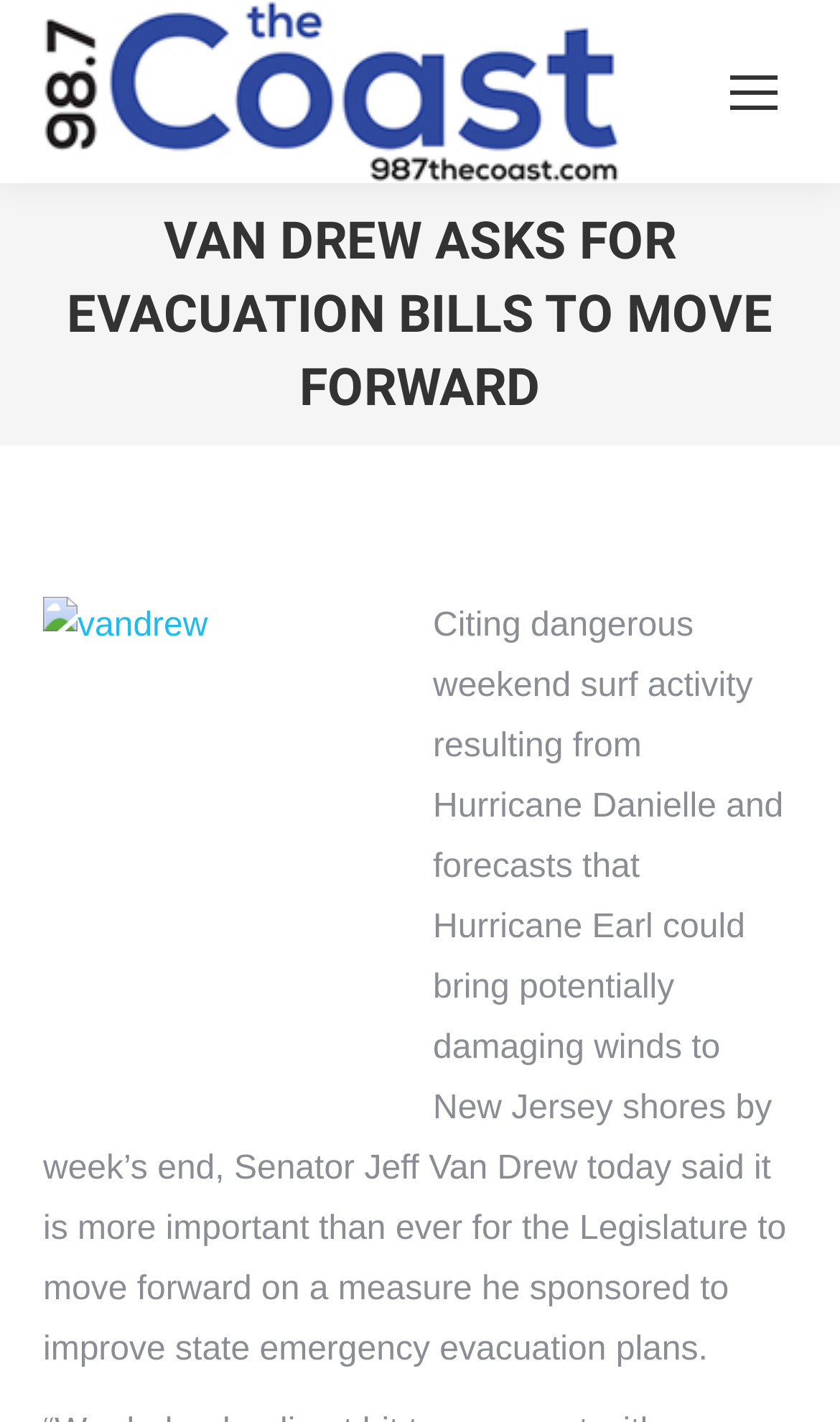Use a single word or phrase to answer the question: 
What is the name of the radio station mentioned in the article?

98.7 The Coast WCZT